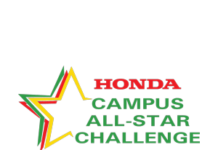What color is the lettering of 'HONDA'?
Please provide a single word or phrase in response based on the screenshot.

Red